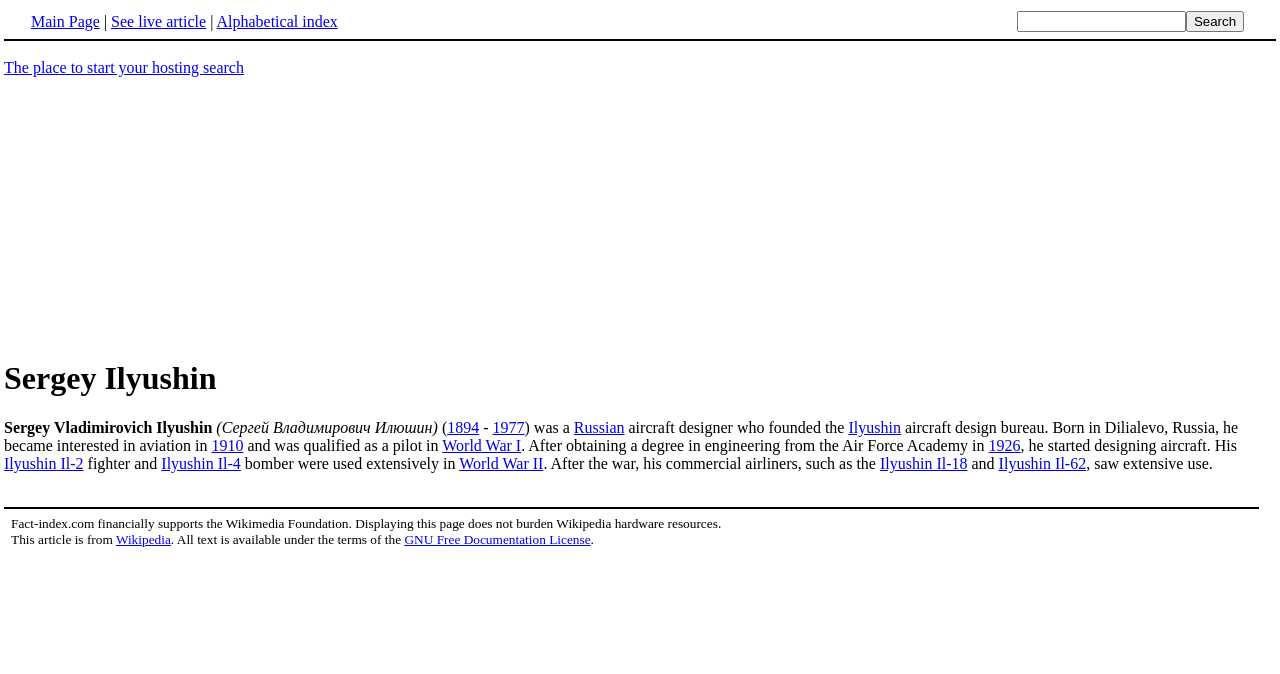What is the license under which the webpage's text is available?
From the image, respond with a single word or phrase.

GNU Free Documentation License